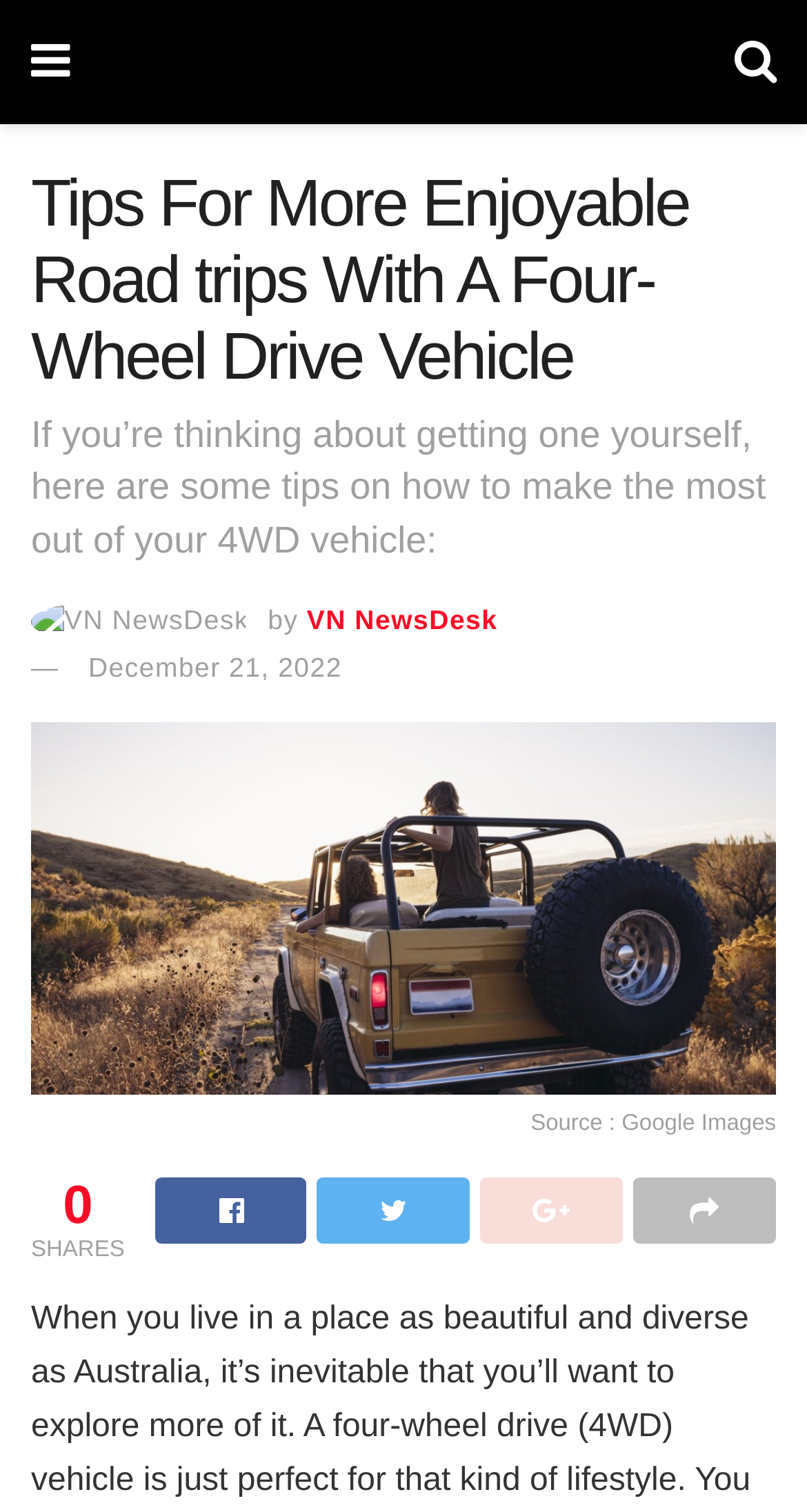What is the topic of the article?
Observe the image and answer the question with a one-word or short phrase response.

Four-Wheel Drive Vehicle